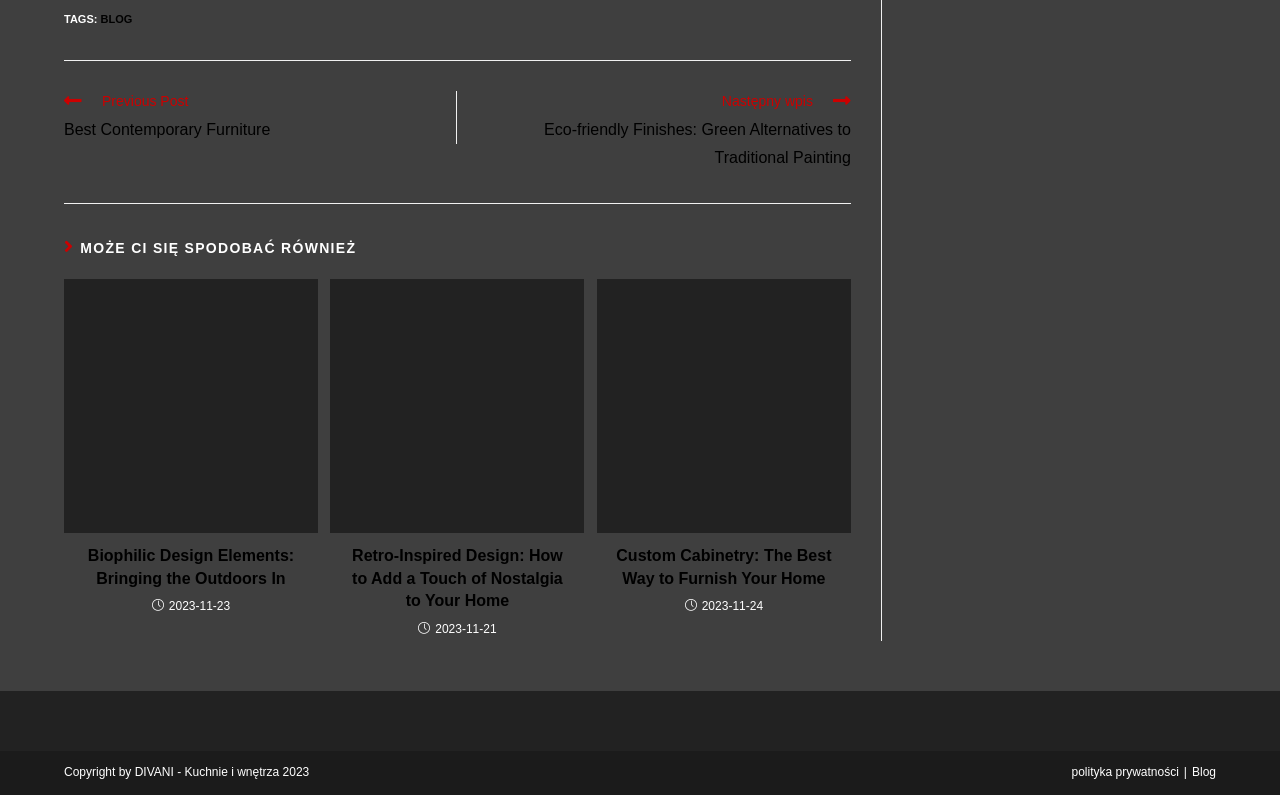Please identify the bounding box coordinates of the clickable element to fulfill the following instruction: "Read the article 'Biophilic Design Elements: Bringing the Outdoors In'". The coordinates should be four float numbers between 0 and 1, i.e., [left, top, right, bottom].

[0.05, 0.352, 0.248, 0.671]